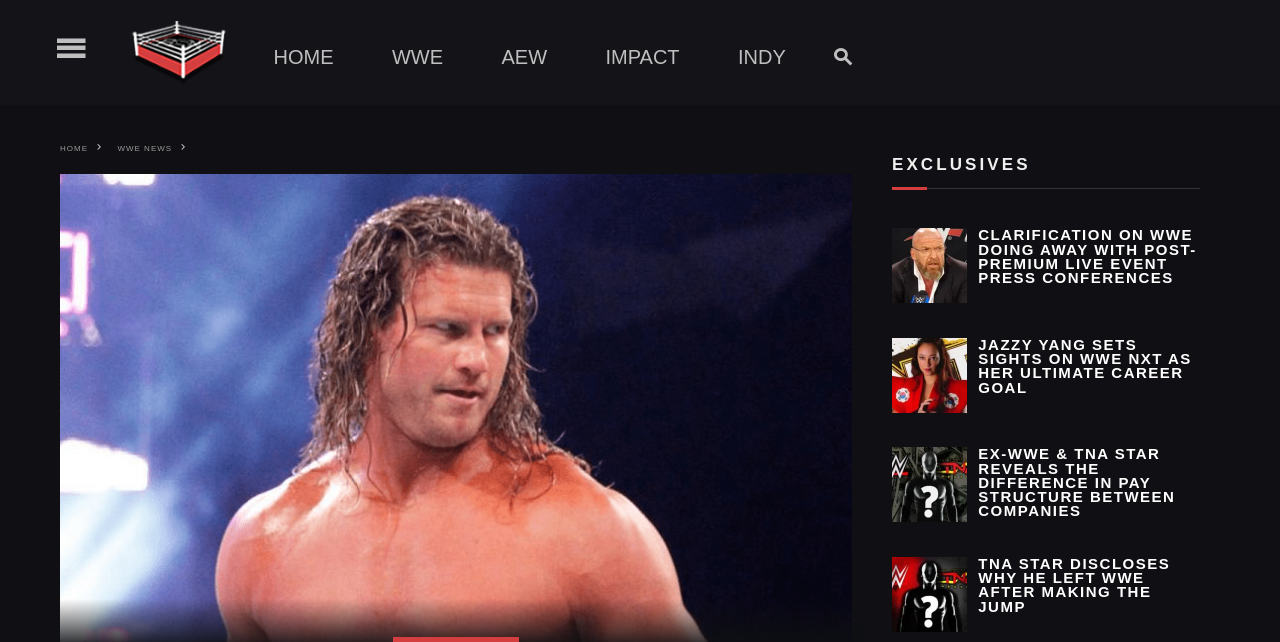Kindly determine the bounding box coordinates for the clickable area to achieve the given instruction: "go to HOME page".

[0.198, 0.042, 0.276, 0.136]